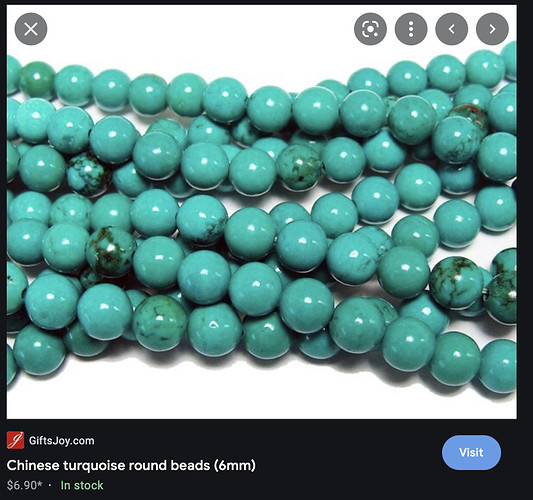How much do the turquoise beads cost?
Kindly give a detailed and elaborate answer to the question.

The overlay at the bottom of the image indicates that the turquoise beads are available for $6.90 and are currently in stock, with a link to visit the website for more details.